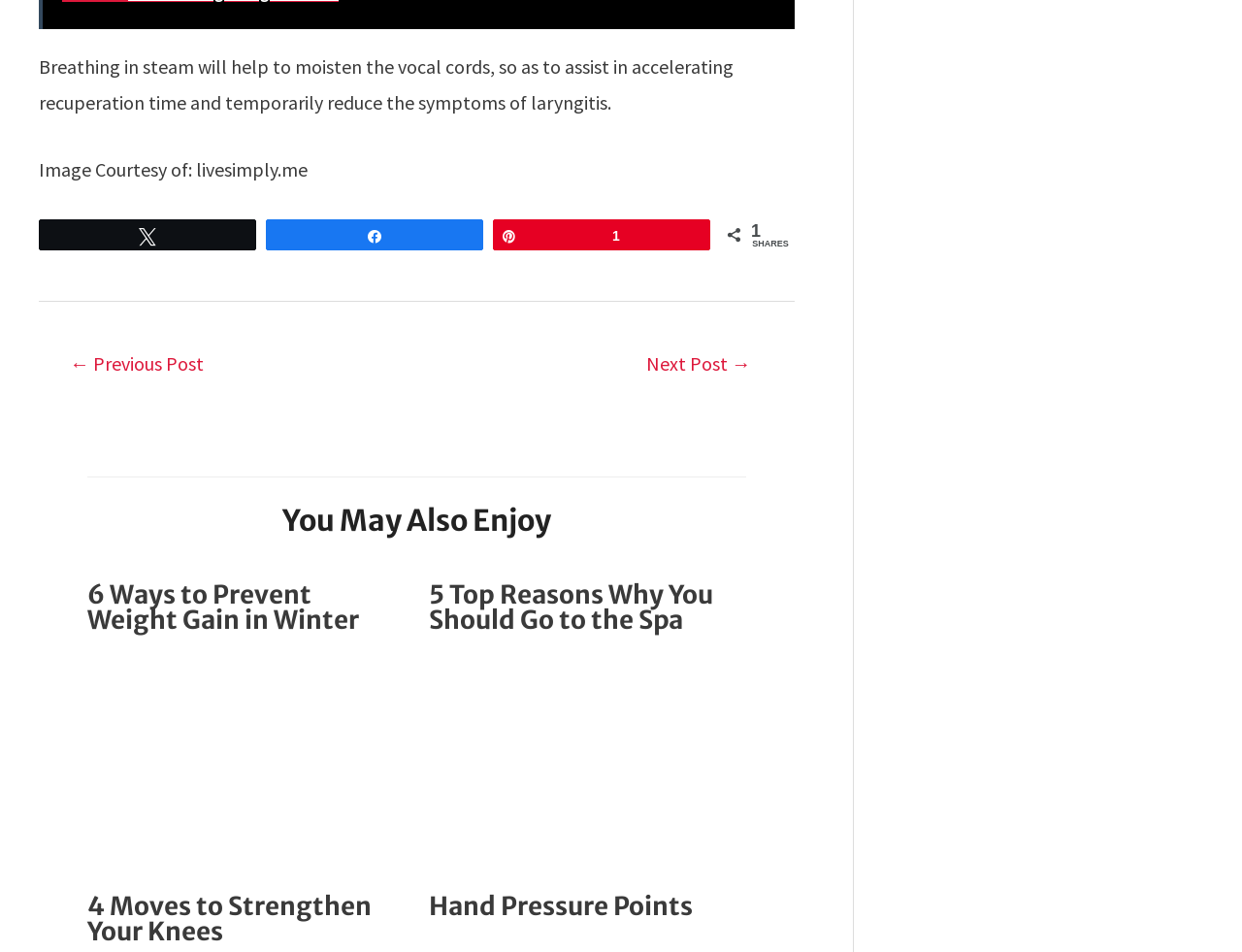Please find the bounding box coordinates of the section that needs to be clicked to achieve this instruction: "Read more about 4 Moves to Strengthen Your Knees".

[0.07, 0.935, 0.299, 0.995]